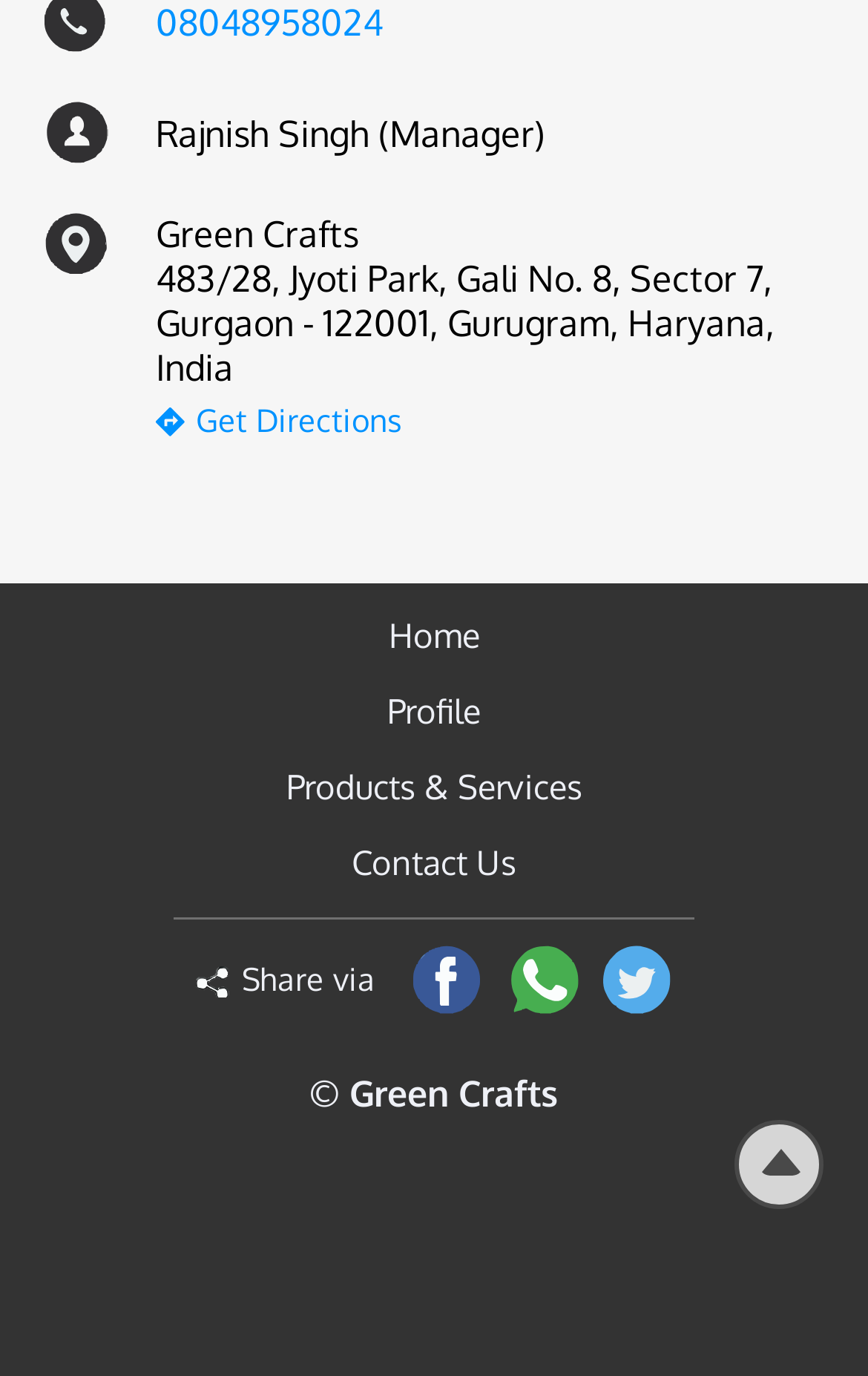Locate the bounding box coordinates of the element's region that should be clicked to carry out the following instruction: "Contact us". The coordinates need to be four float numbers between 0 and 1, i.e., [left, top, right, bottom].

[0.0, 0.605, 1.0, 0.651]